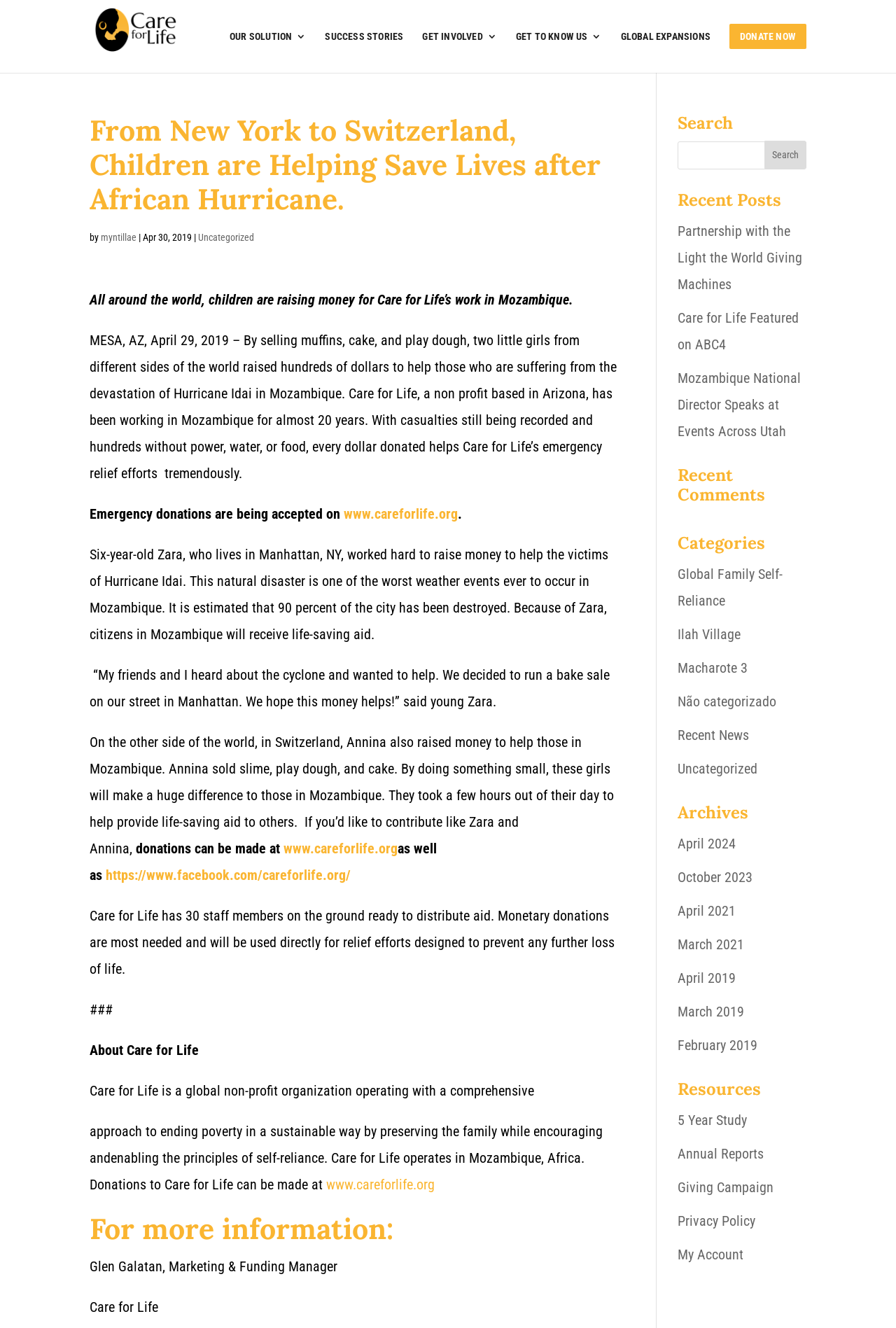Find the bounding box coordinates for the element that must be clicked to complete the instruction: "Click on the 'DONATE NOW' link". The coordinates should be four float numbers between 0 and 1, indicated as [left, top, right, bottom].

[0.814, 0.024, 0.9, 0.055]